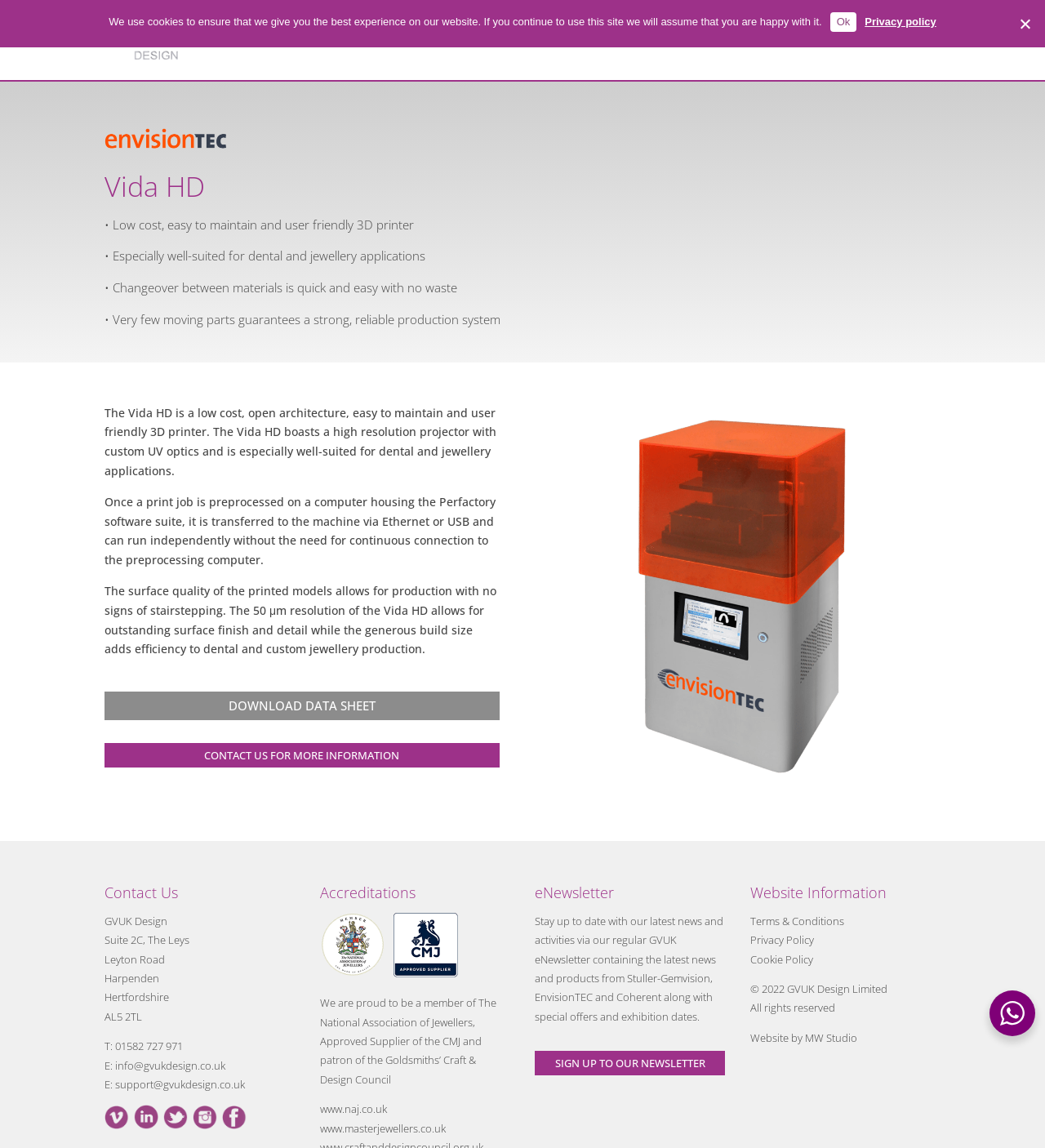Respond with a single word or phrase to the following question: What is the phone number of GVUK Design?

01582 727 971